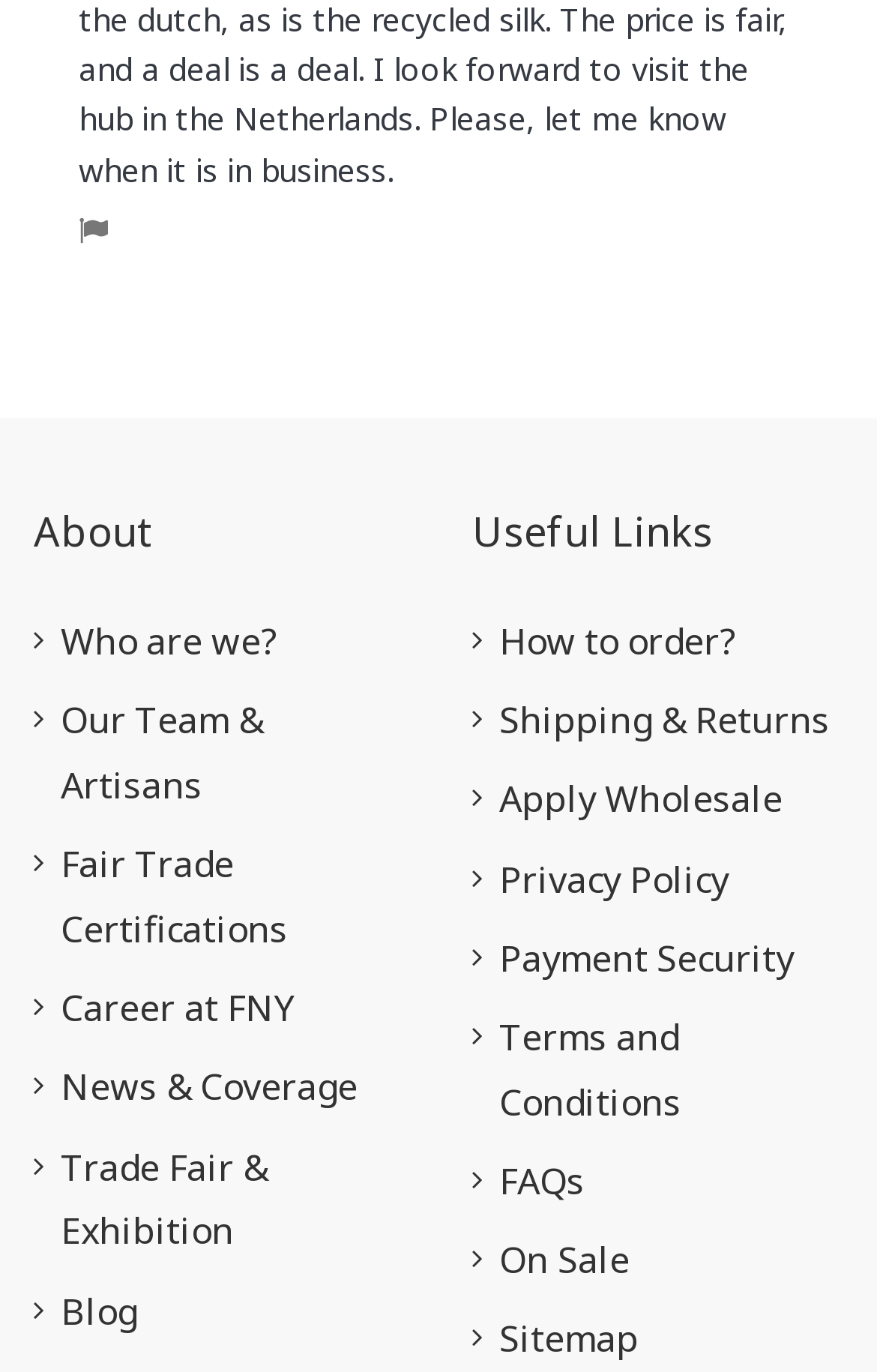Identify and provide the bounding box coordinates of the UI element described: "Terms and Conditions". The coordinates should be formatted as [left, top, right, bottom], with each number being a float between 0 and 1.

[0.538, 0.733, 0.962, 0.827]